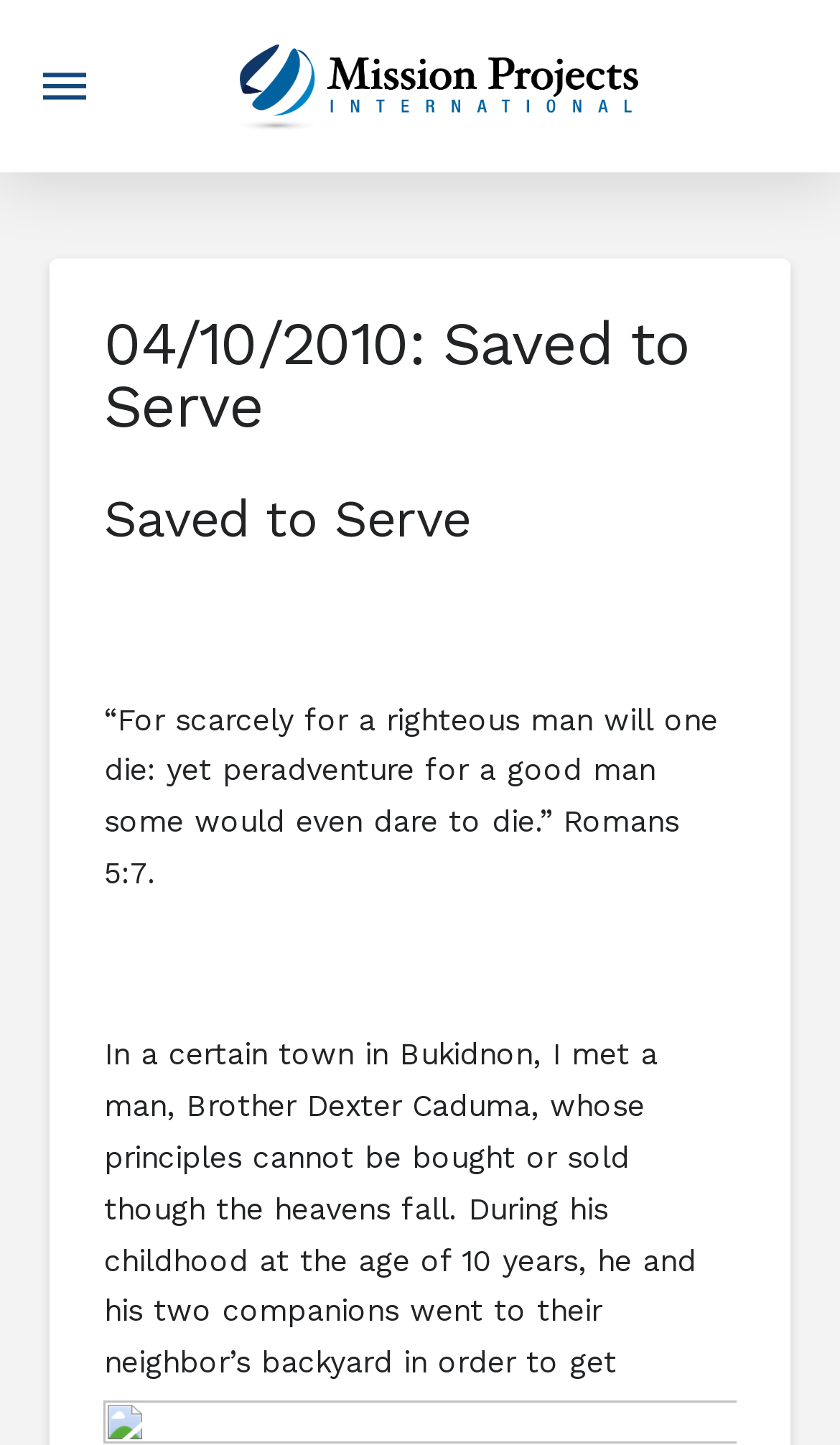What is the theme of the webpage content?
Please give a detailed and elaborate explanation in response to the question.

By analyzing the text content of the webpage, I found that it mentions Bible verses and stories about people's principles and values, which suggests that the theme of the webpage content is related to mission or Christianity.